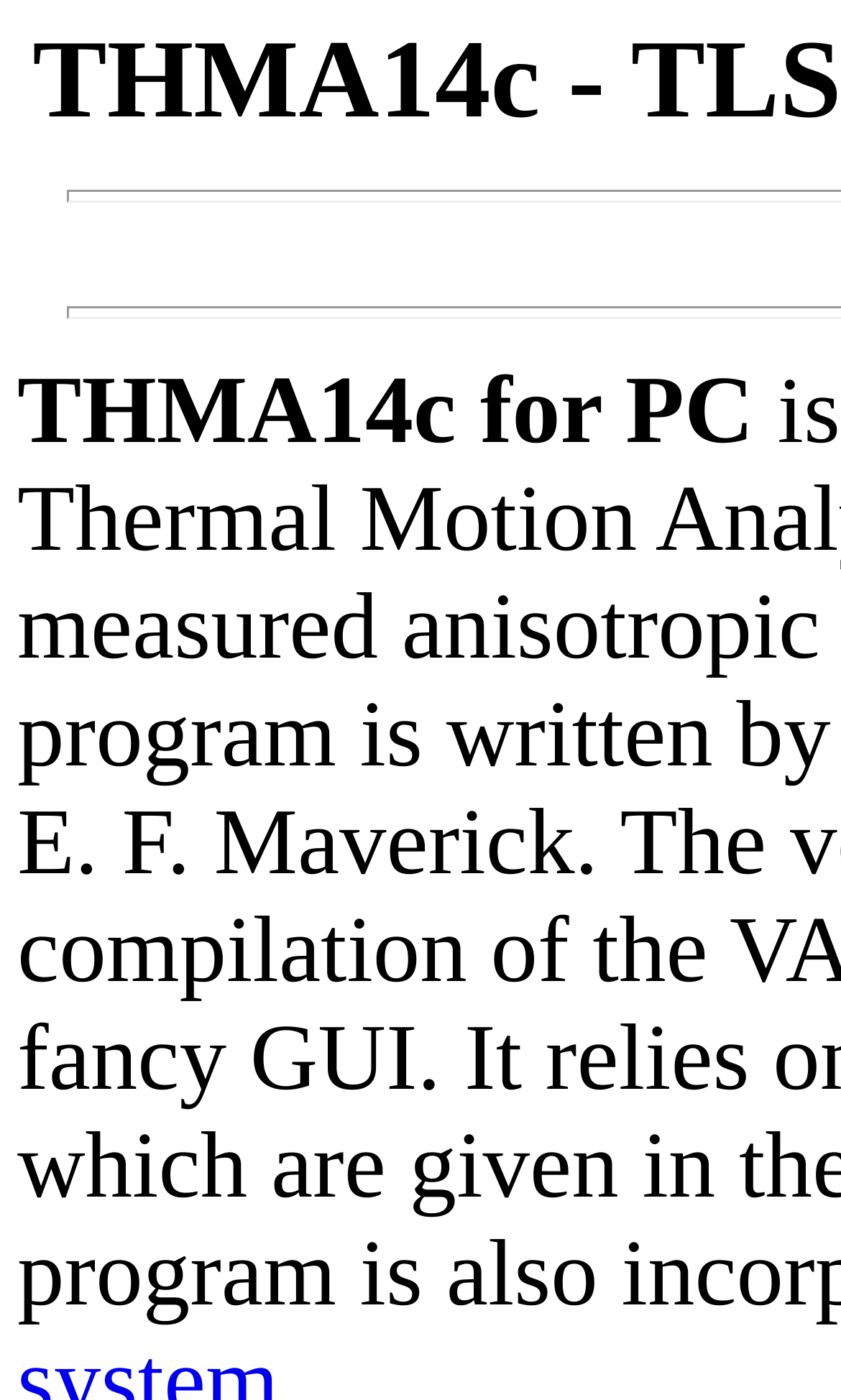Identify and extract the heading text of the webpage.

THMA14c - TLS Thermal Motion Analysis